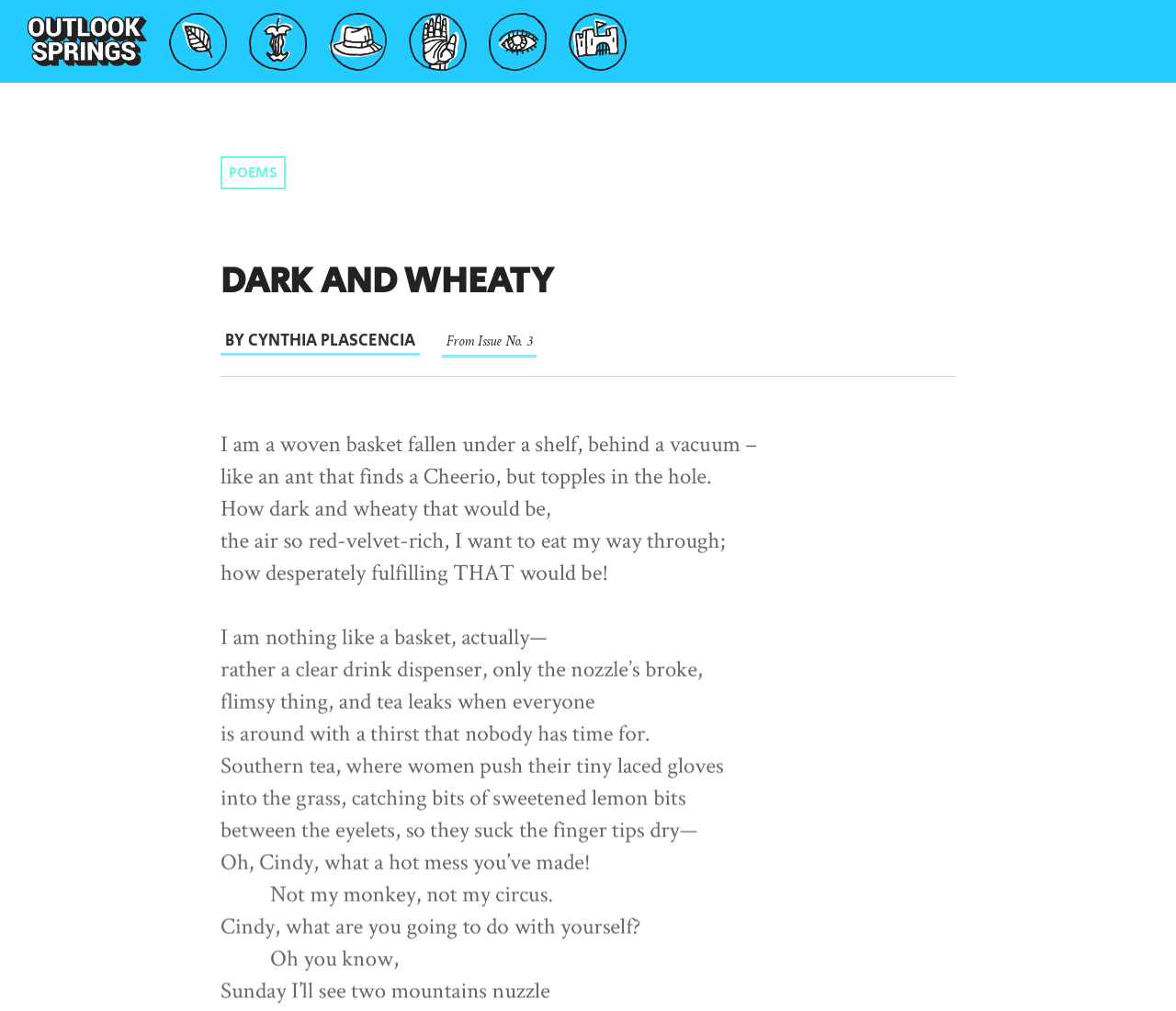Using the details from the image, please elaborate on the following question: What type of content is 'DARK AND WHEATY'?

The heading 'DARK AND WHEATY' is followed by a link 'BY CYNTHIA PLASCENCIA' and another link 'From Issue No. 3', which suggests that 'DARK AND WHEATY' is a poem written by Cynthia Plascencia and published in Issue No. 3 of the journal.